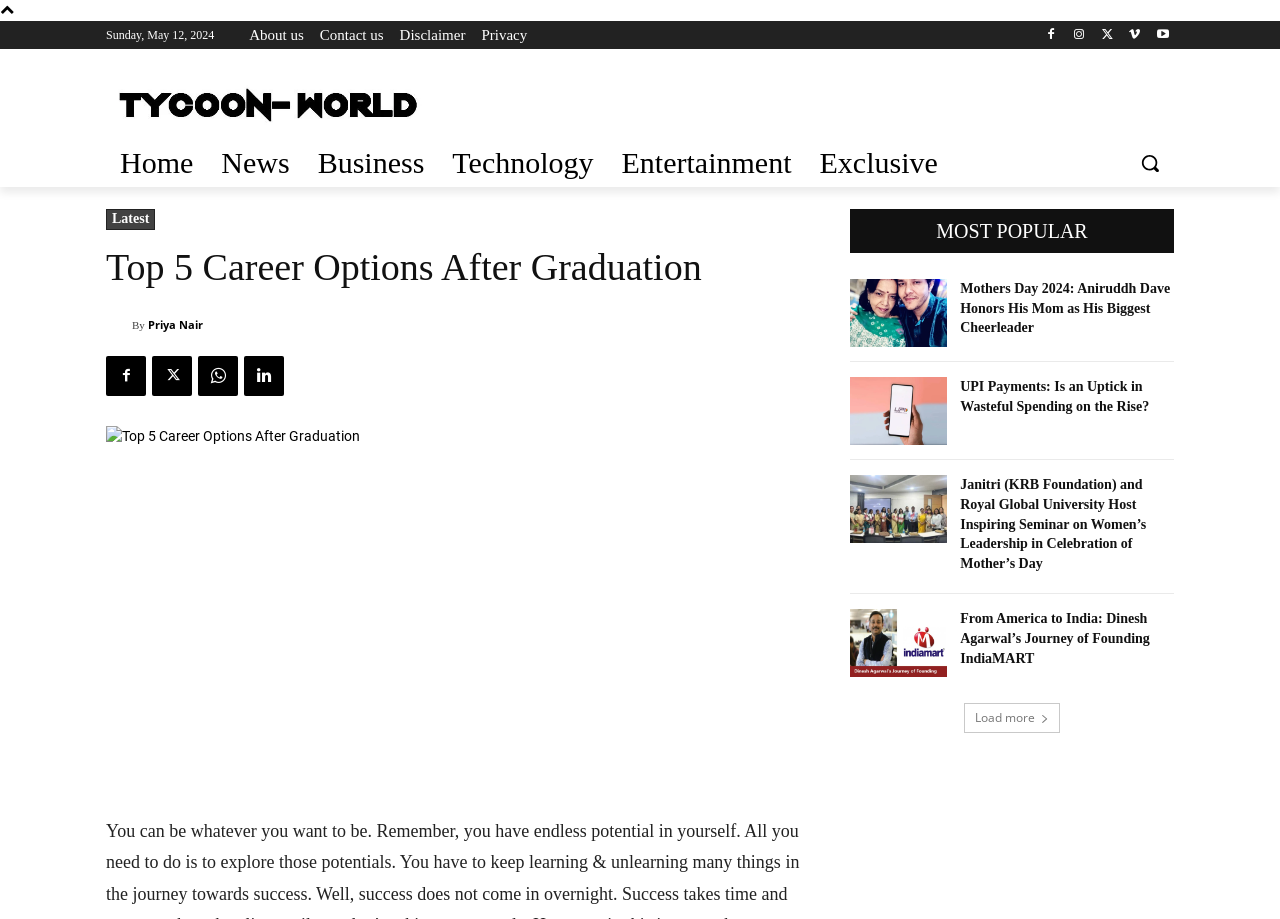What is the category of the article 'Mothers Day 2024: Aniruddh Dave Honors His Mom as His Biggest Cheerleader'? From the image, respond with a single word or brief phrase.

Entertainment